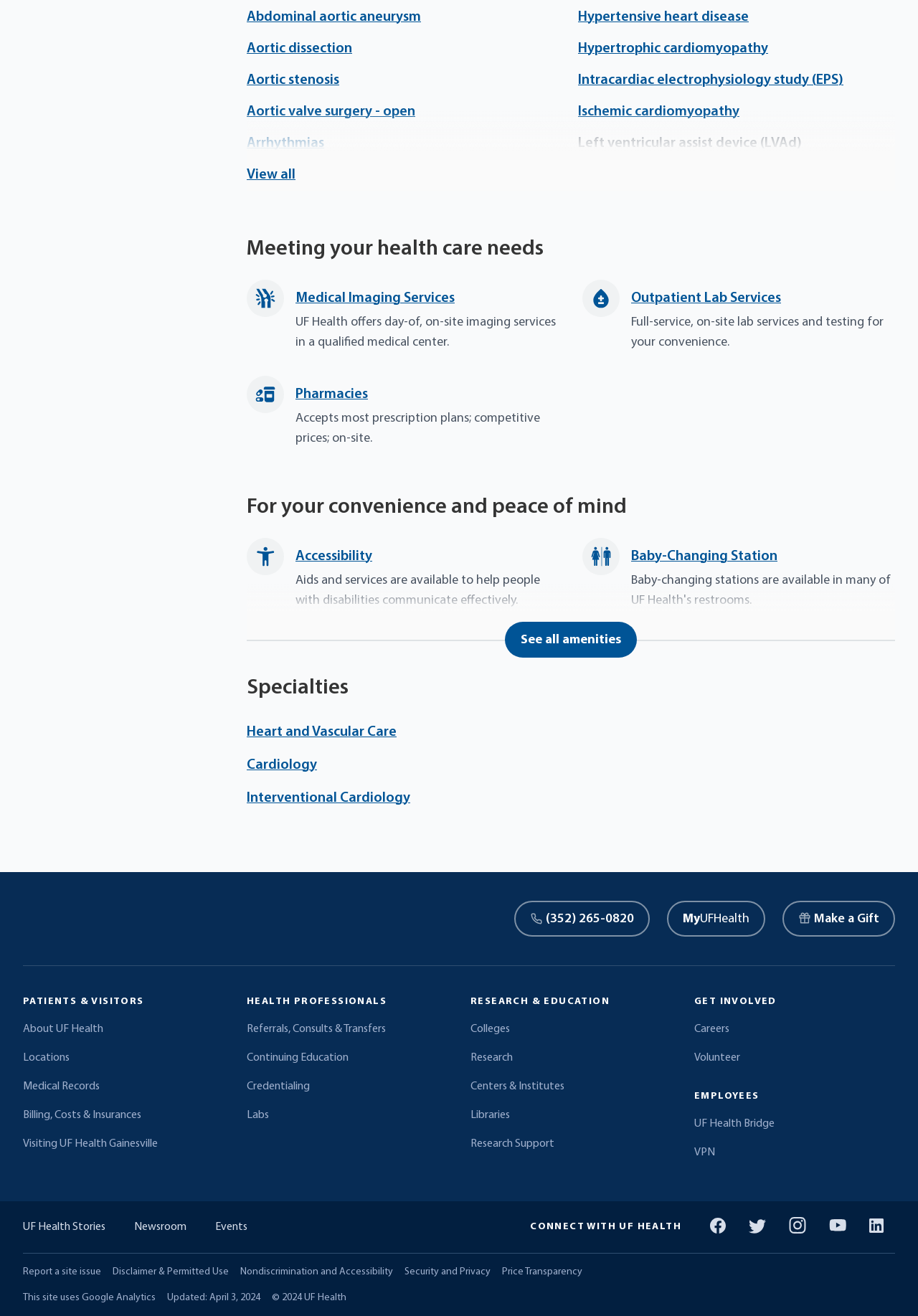What is the policy on smoking on UF Health properties?
Based on the screenshot, give a detailed explanation to answer the question.

I looked at the 'Smoke-Free' section, which states 'Smoking, chewing tobacco, or using electronic cigarettes is prohibited on UF Health properties.' This indicates that smoking is not allowed on UF Health properties.